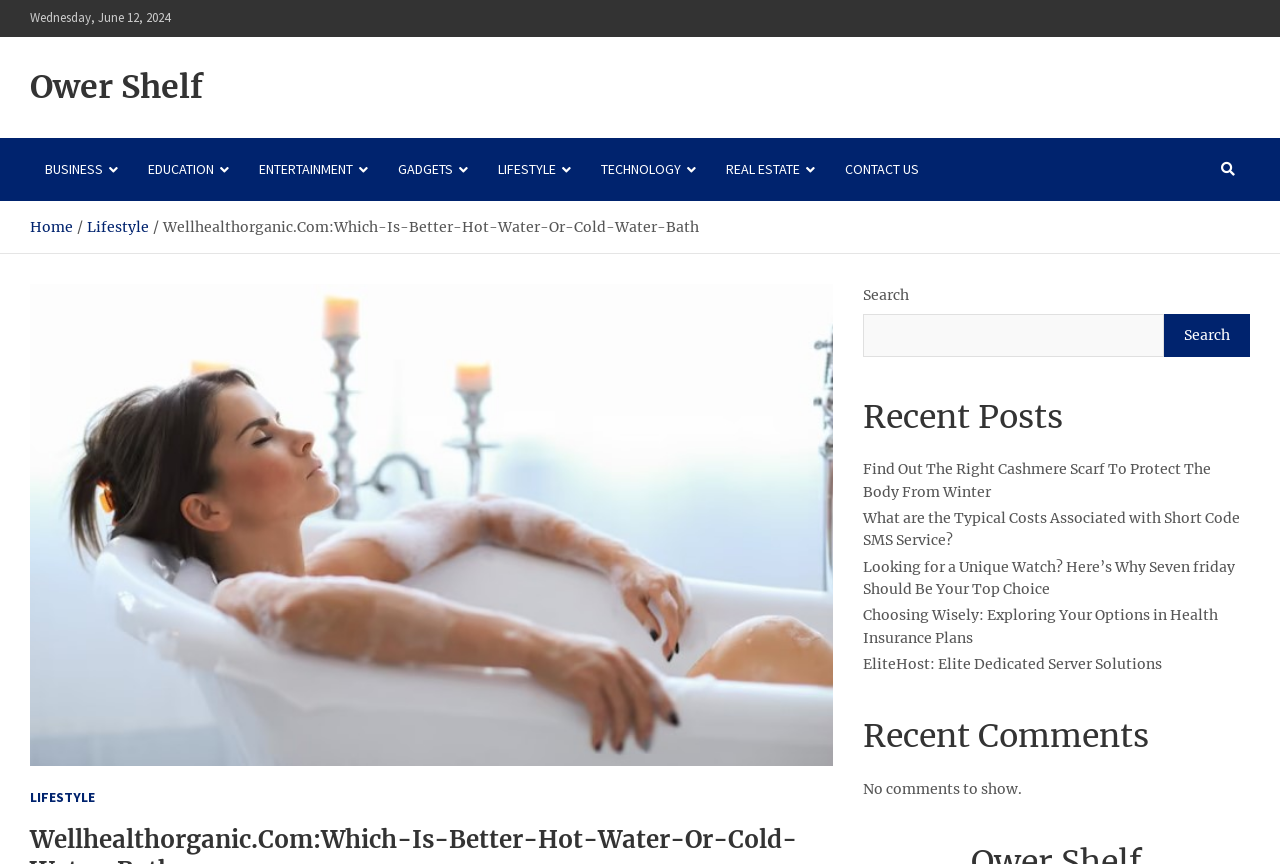What is the date displayed on the webpage?
Look at the image and respond with a single word or a short phrase.

Wednesday, June 12, 2024